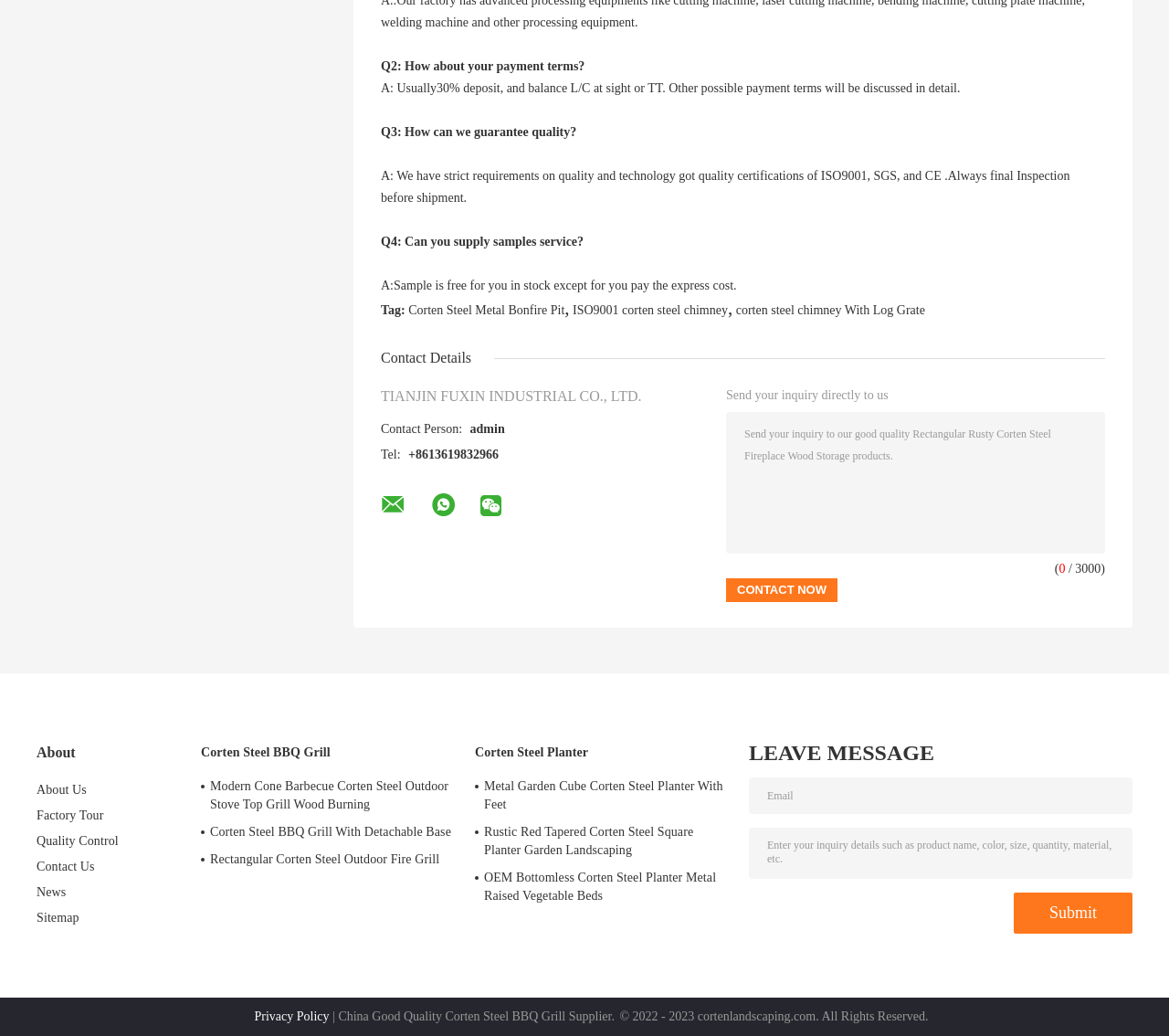Find the bounding box of the UI element described as follows: "Corten Steel Metal Bonfire Pit".

[0.349, 0.293, 0.483, 0.306]